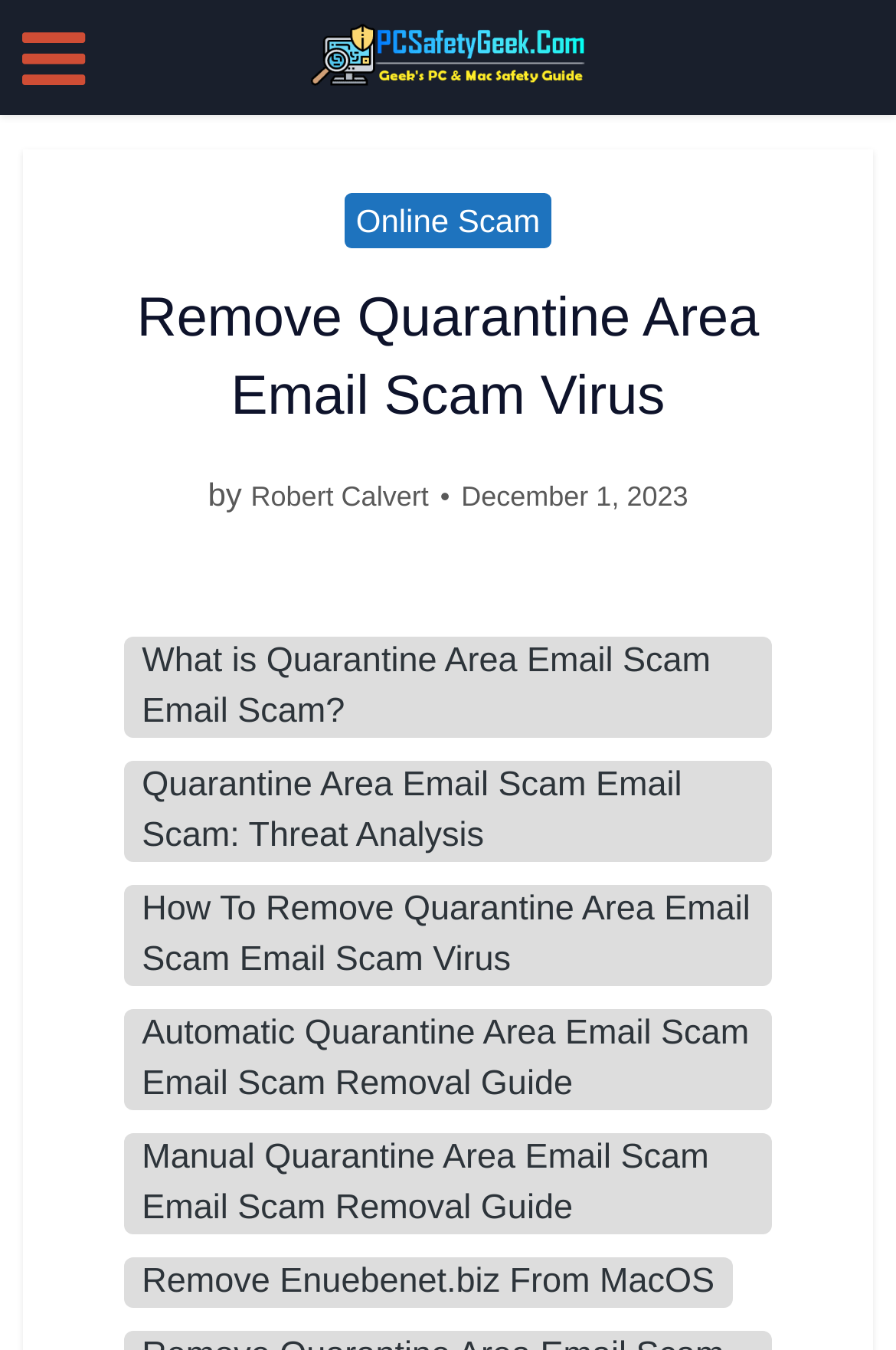Identify the bounding box coordinates of the clickable section necessary to follow the following instruction: "View Cosmic Challenge for MAC". The coordinates should be presented as four float numbers from 0 to 1, i.e., [left, top, right, bottom].

None